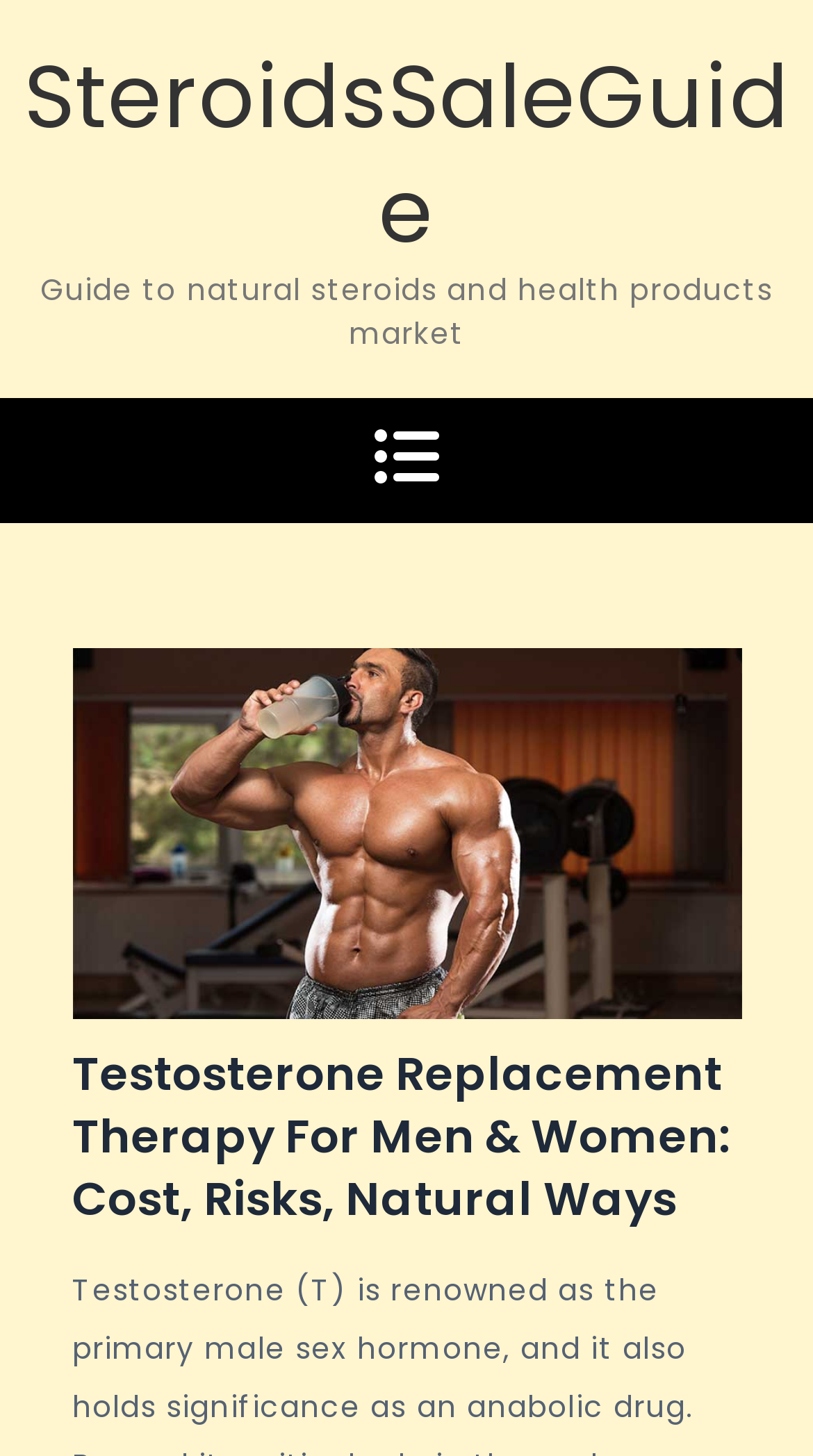Using the element description Social Media, predict the bounding box coordinates for the UI element. Provide the coordinates in (top-left x, top-left y, bottom-right x, bottom-right y) format with values ranging from 0 to 1.

None